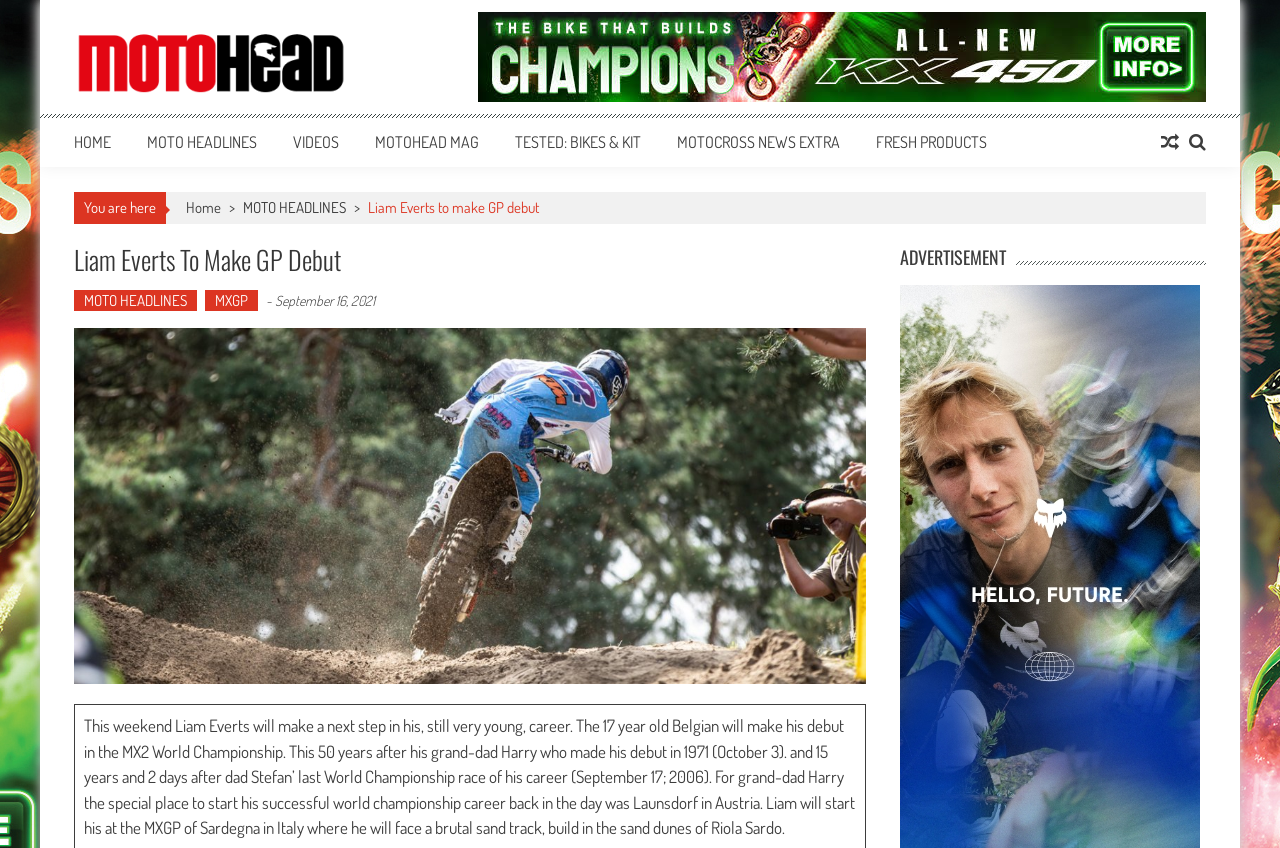Find the bounding box coordinates for the area you need to click to carry out the instruction: "watch VIDEOS". The coordinates should be four float numbers between 0 and 1, indicated as [left, top, right, bottom].

[0.229, 0.156, 0.265, 0.179]